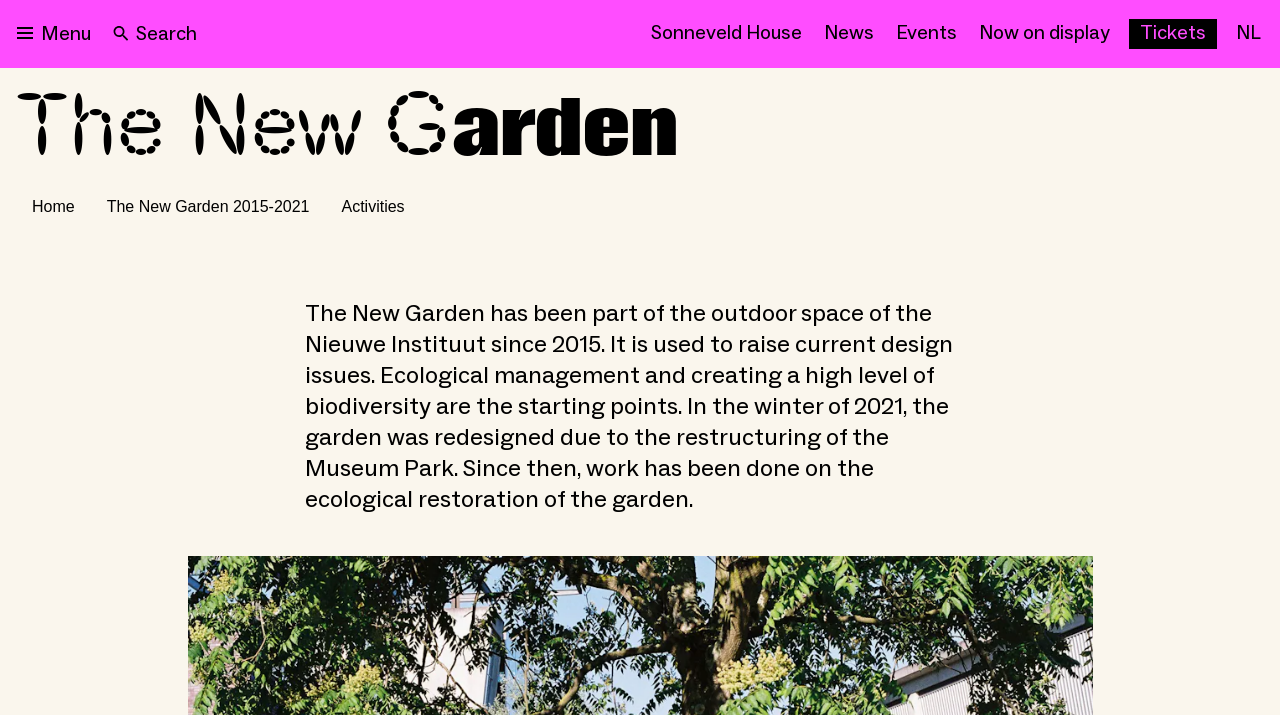Please determine the bounding box coordinates, formatted as (top-left x, top-left y, bottom-right x, bottom-right y), with all values as floating point numbers between 0 and 1. Identify the bounding box of the region described as: Sonneveld House

[0.5, 0.027, 0.635, 0.069]